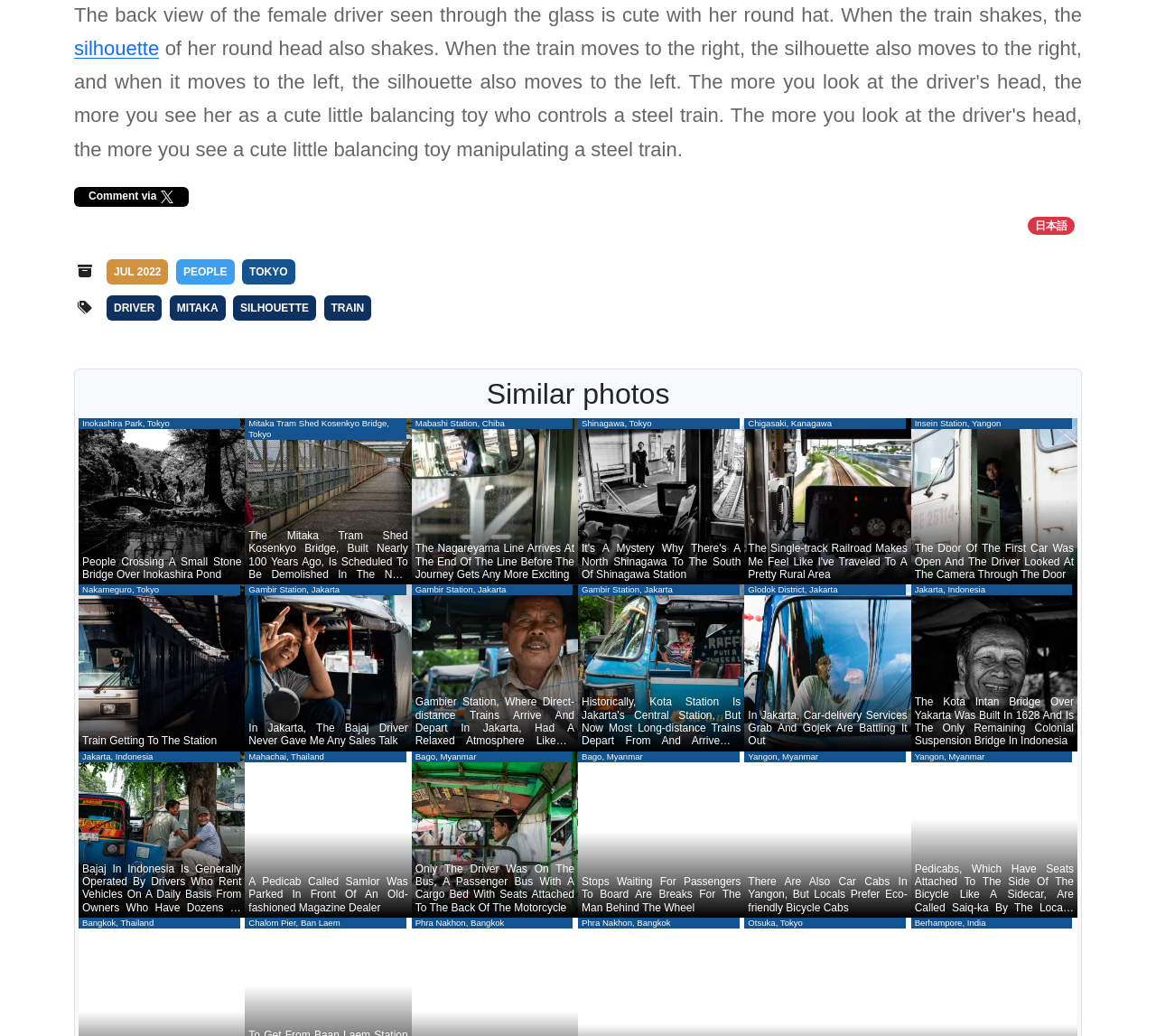Where is the Mitaka Tram Shed Kosenkyo Bridge located?
Please elaborate on the answer to the question with detailed information.

I found a link on the webpage with the text 'Mitaka Tram Shed Kosenkyo Bridge Mitaka Tram Shed Kosenkyo Bridge, Tokyo ...', which indicates that the Mitaka Tram Shed Kosenkyo Bridge is located in Tokyo.